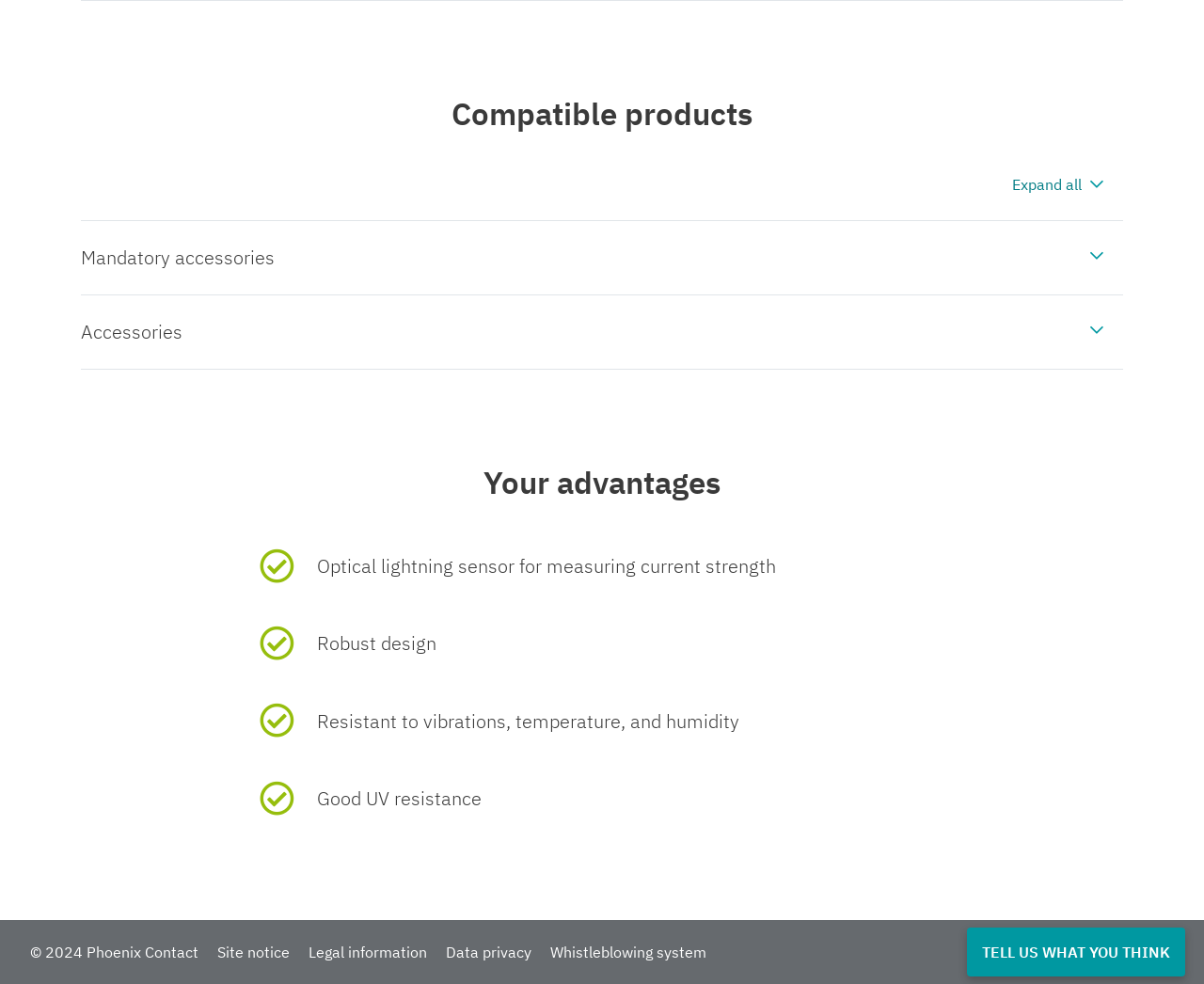Bounding box coordinates are specified in the format (top-left x, top-left y, bottom-right x, bottom-right y). All values are floating point numbers bounded between 0 and 1. Please provide the bounding box coordinate of the region this sentence describes: Workshops for University Teaching Staff

None